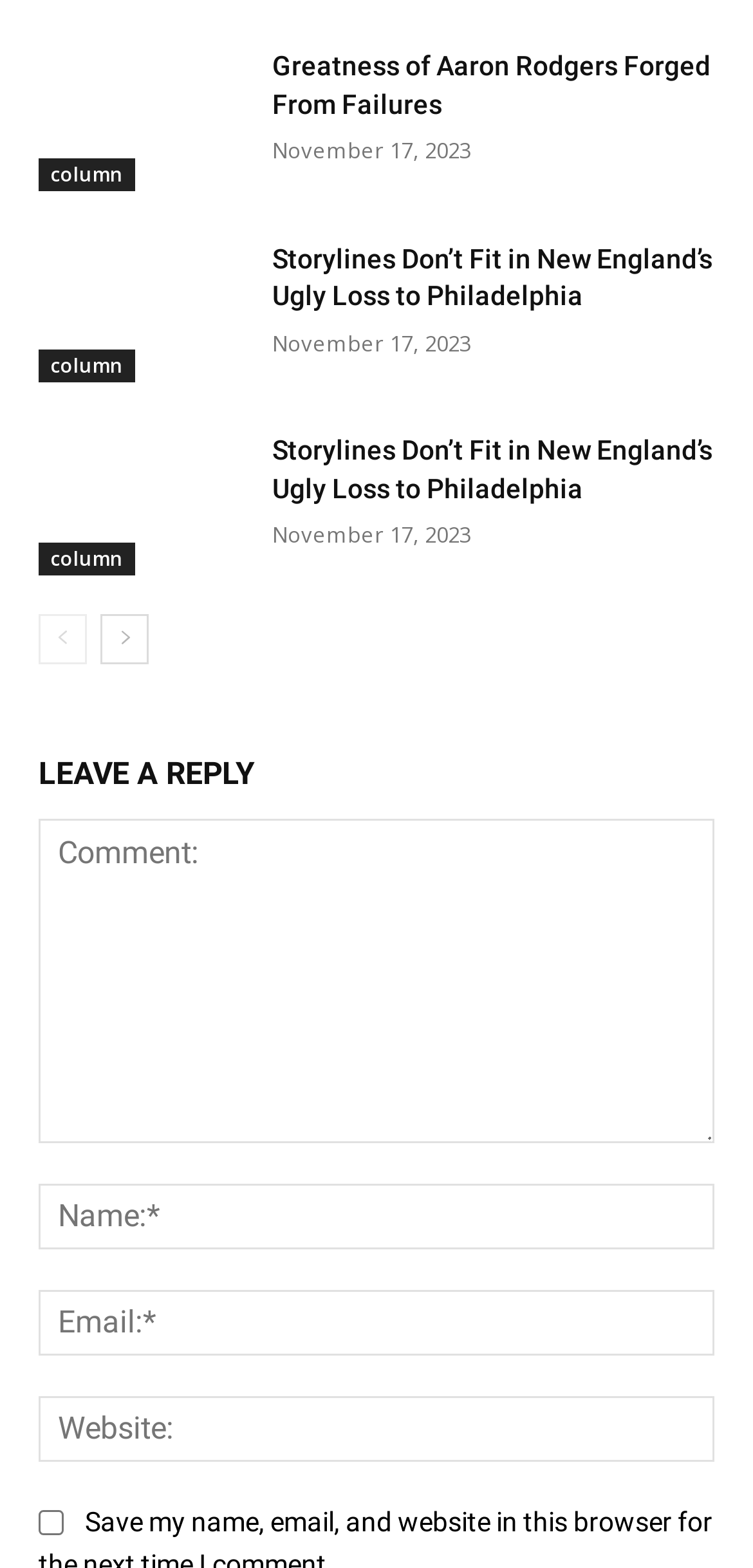Answer the following in one word or a short phrase: 
What is the purpose of the textbox at the bottom?

Leave a reply